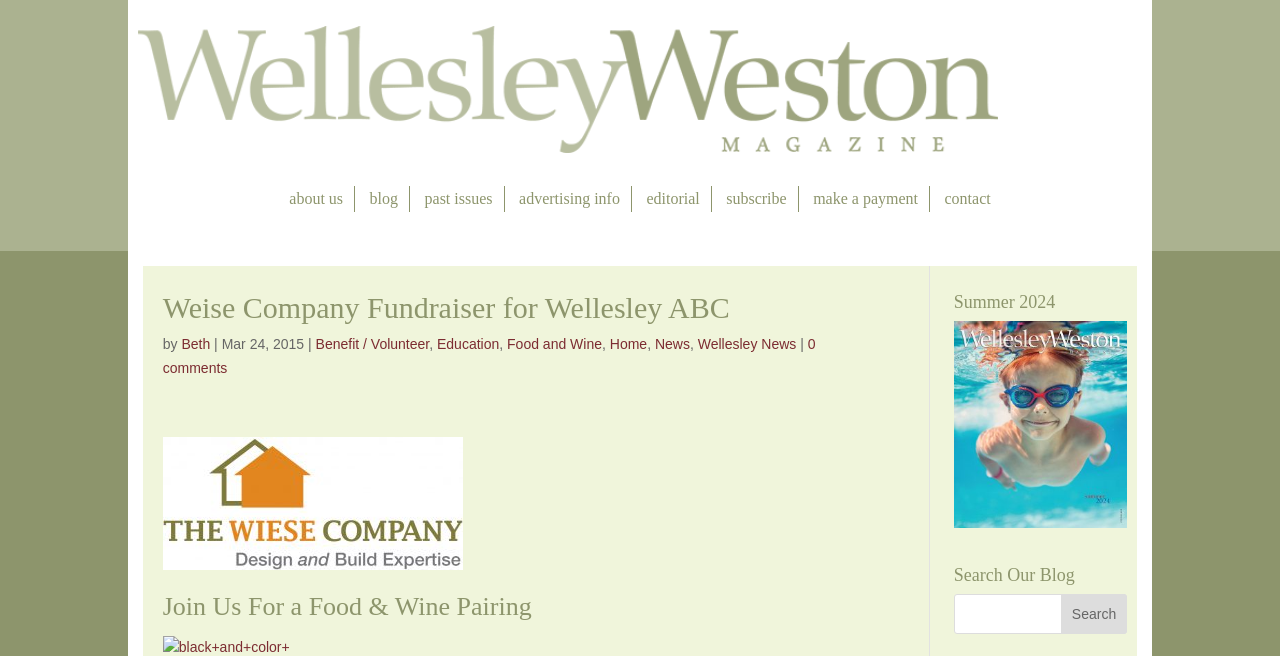What is the purpose of the fundraiser?
Kindly offer a comprehensive and detailed response to the question.

The purpose of the fundraiser can be inferred from the meta description, which mentions that the fundraiser is to install a much-needed powder room at the Wellesley ABC.